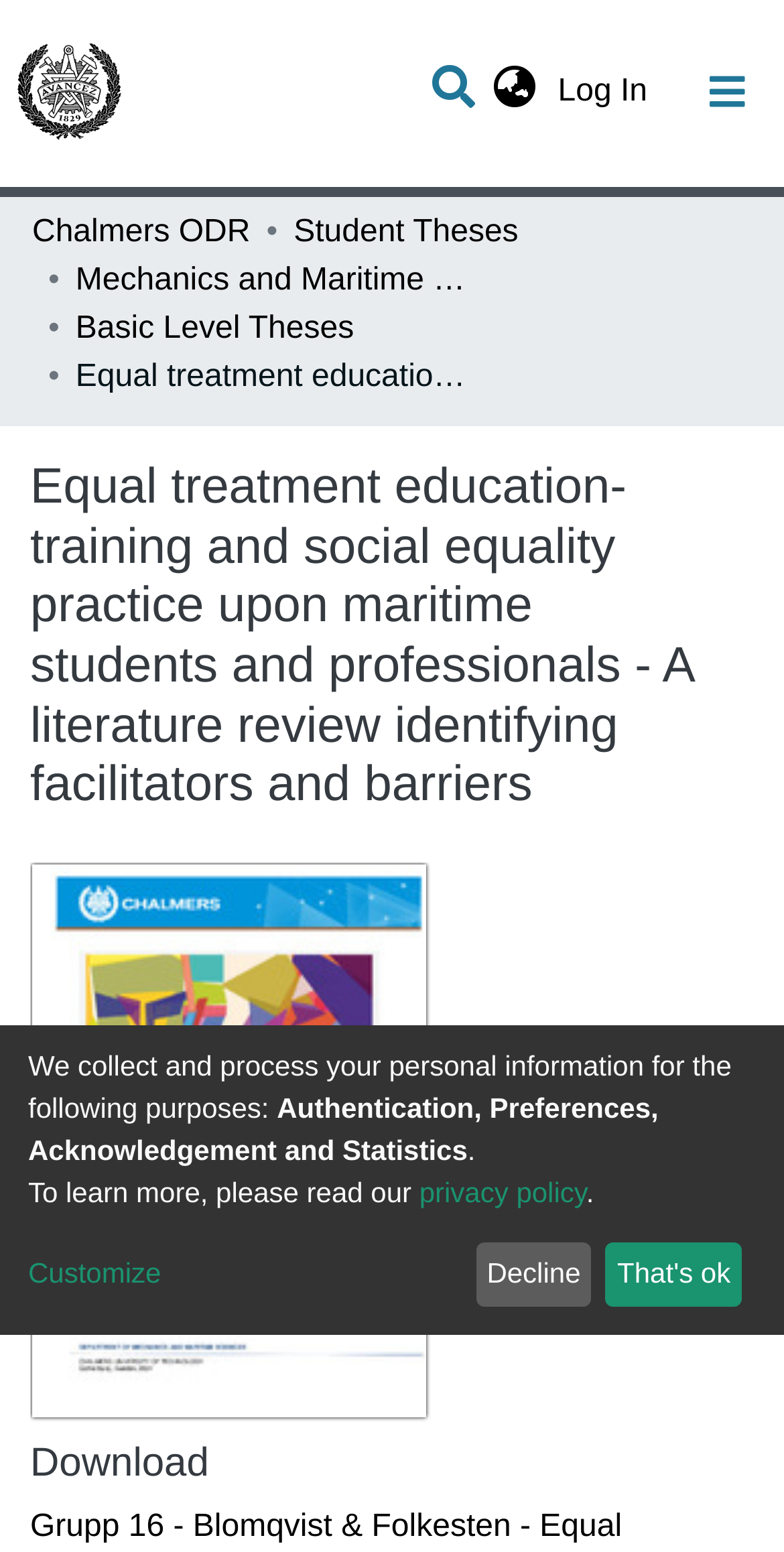Indicate the bounding box coordinates of the element that needs to be clicked to satisfy the following instruction: "View statistics". The coordinates should be four float numbers between 0 and 1, i.e., [left, top, right, bottom].

[0.041, 0.12, 0.959, 0.172]